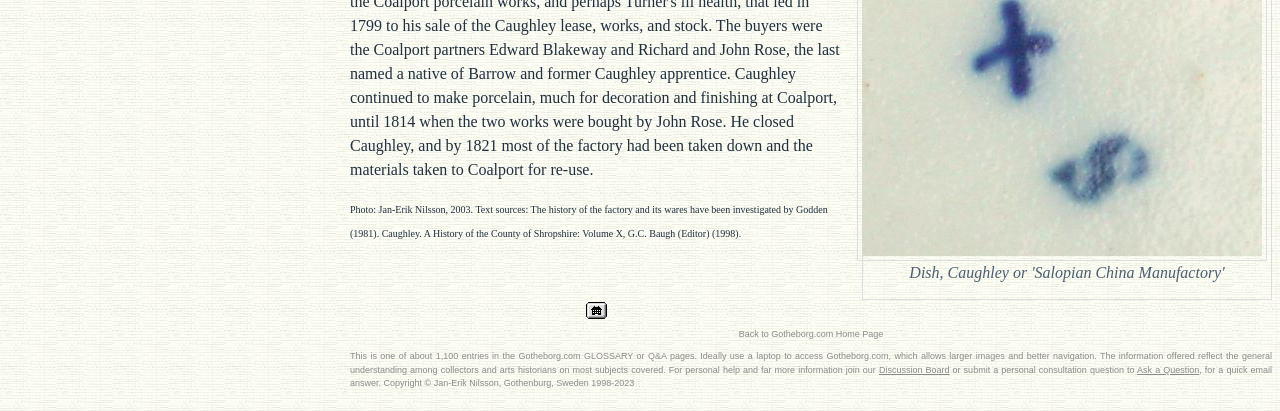What is the recommended device to access the webpage?
Refer to the image and respond with a one-word or short-phrase answer.

Laptop